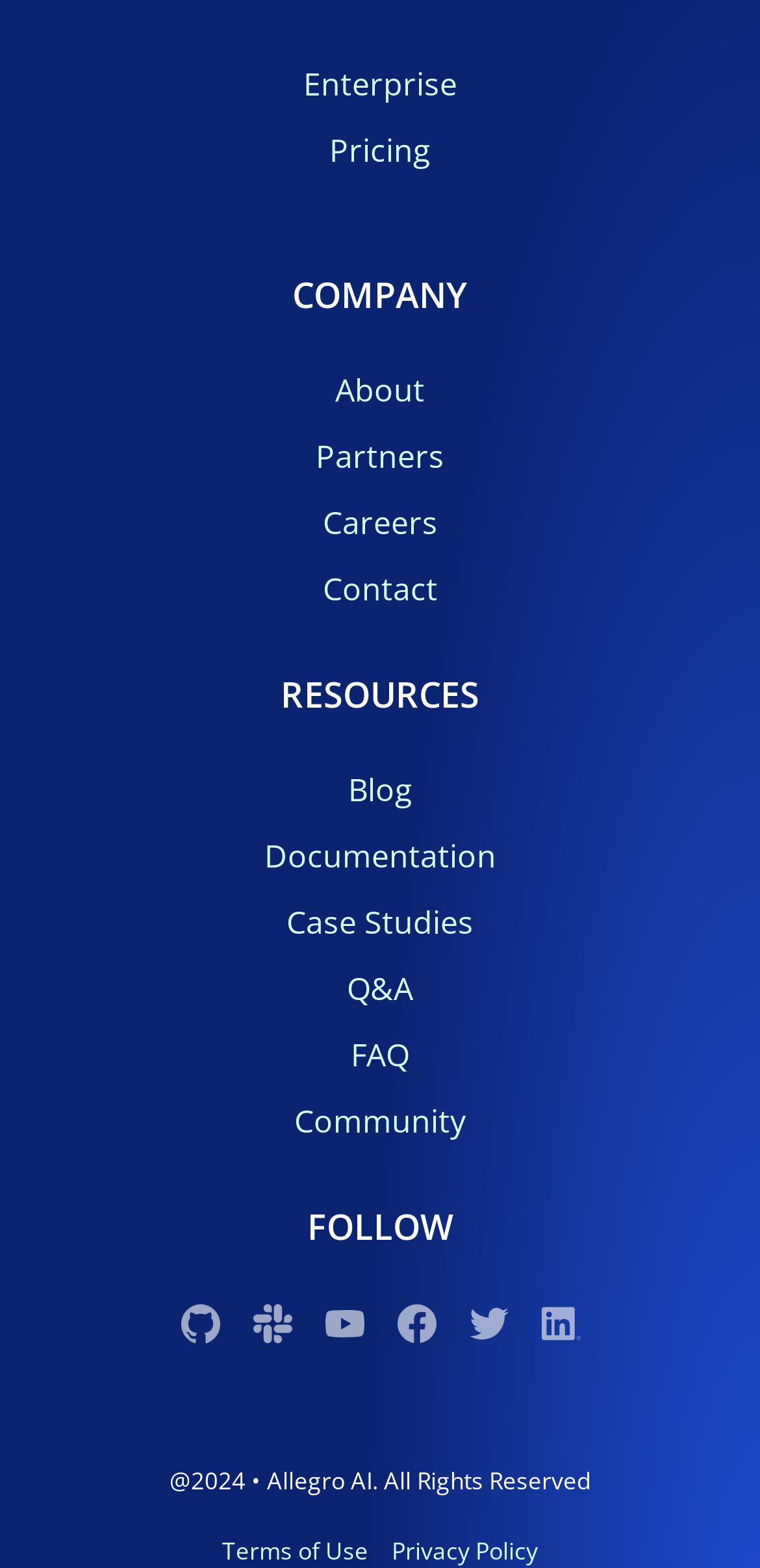Find the bounding box coordinates for the HTML element described in this sentence: "Accept All Cookies". Provide the coordinates as four float numbers between 0 and 1, in the format [left, top, right, bottom].

None